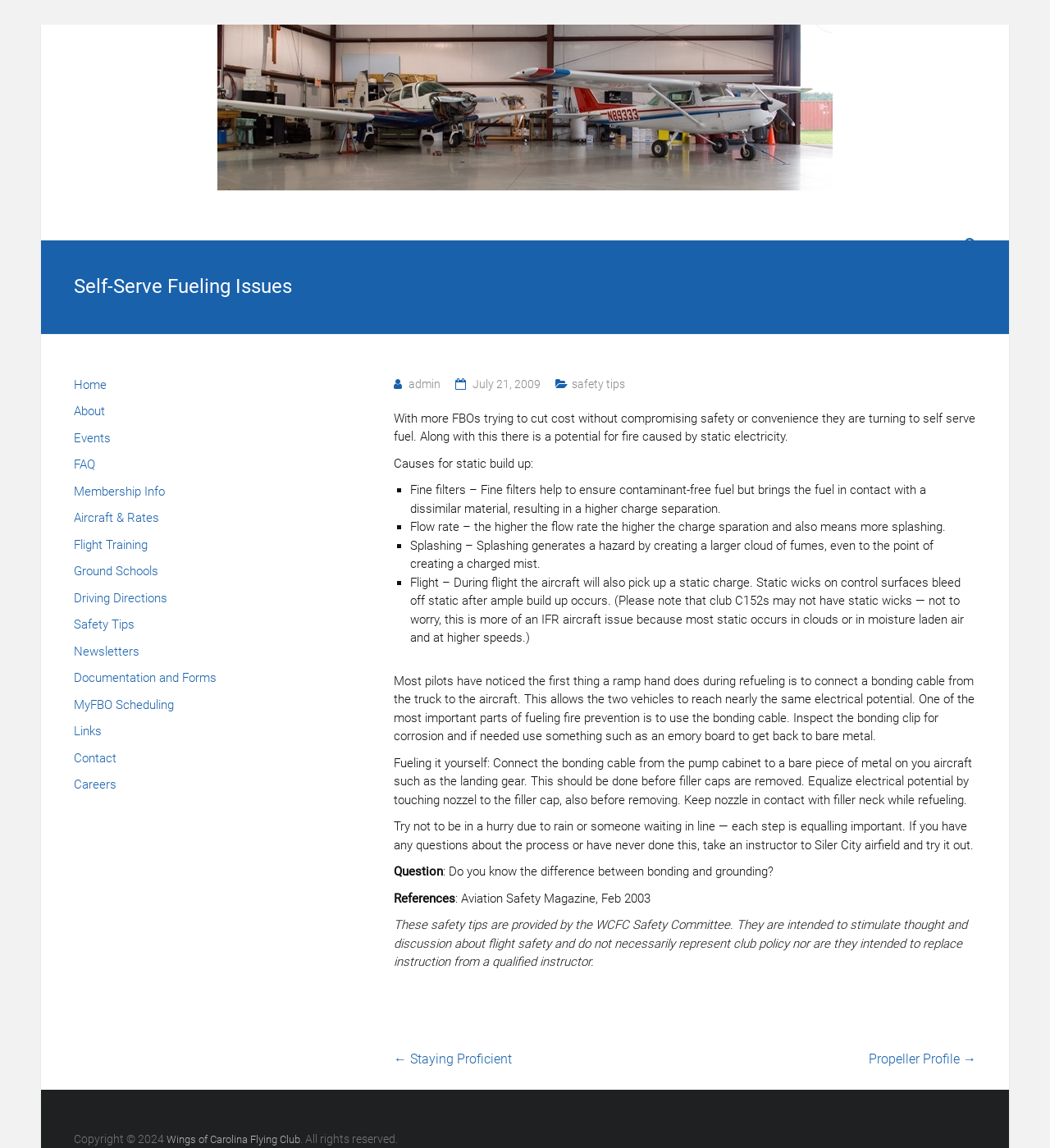Locate the bounding box coordinates of the element's region that should be clicked to carry out the following instruction: "Check 'Newsletters'". The coordinates need to be four float numbers between 0 and 1, i.e., [left, top, right, bottom].

[0.07, 0.559, 0.133, 0.583]